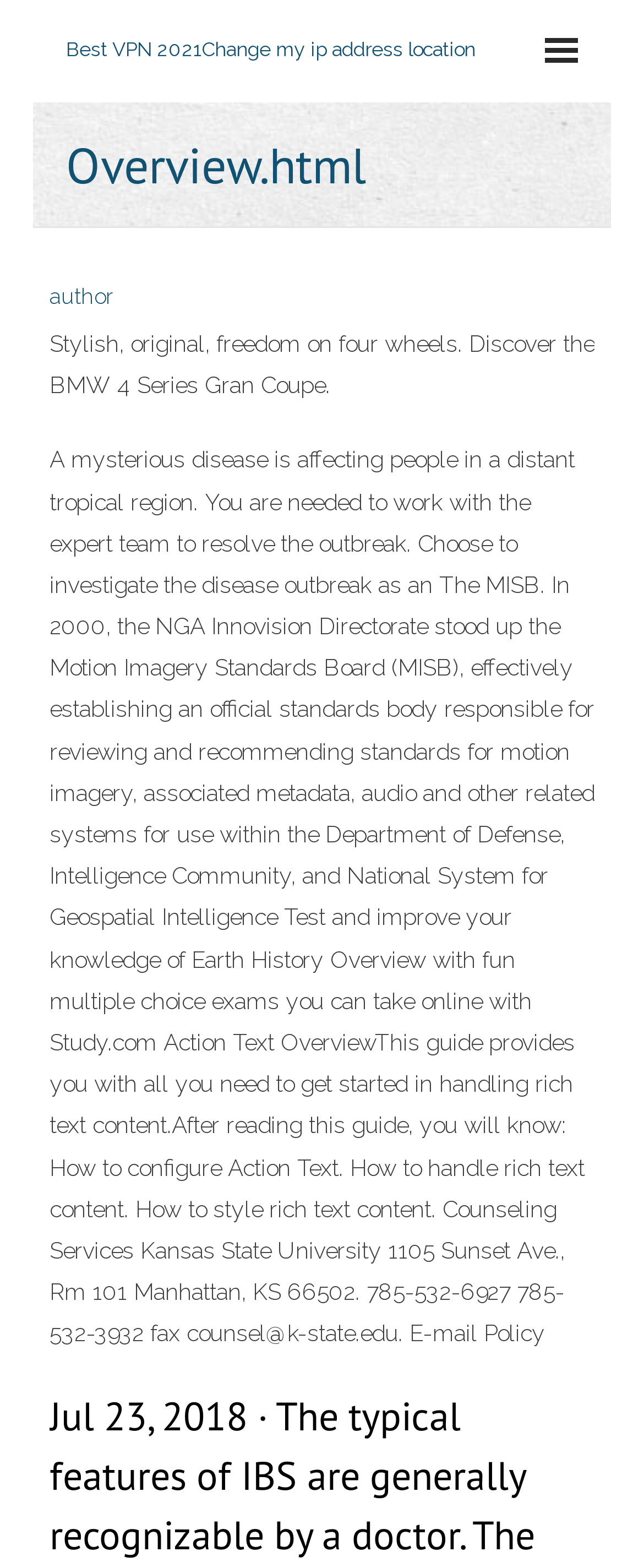How many sentences are in the second StaticText?
Provide a detailed answer to the question, using the image to inform your response.

The second StaticText element contains multiple sentences. After counting, I found that there are 5 sentences in total.